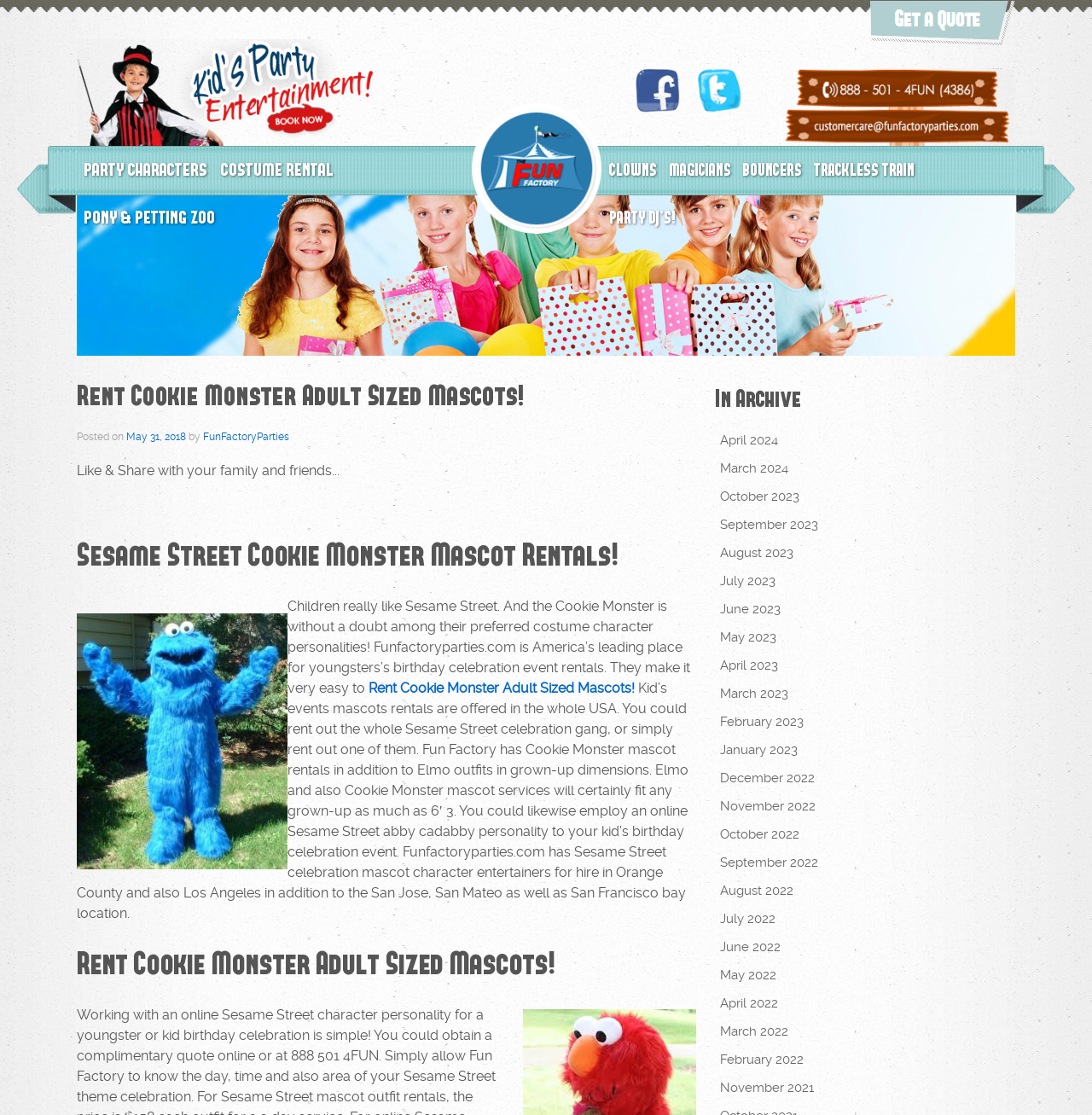What is the location where the party services are available? Analyze the screenshot and reply with just one word or a short phrase.

Orange County, Los Angeles, San Jose, San Mateo, and San Francisco